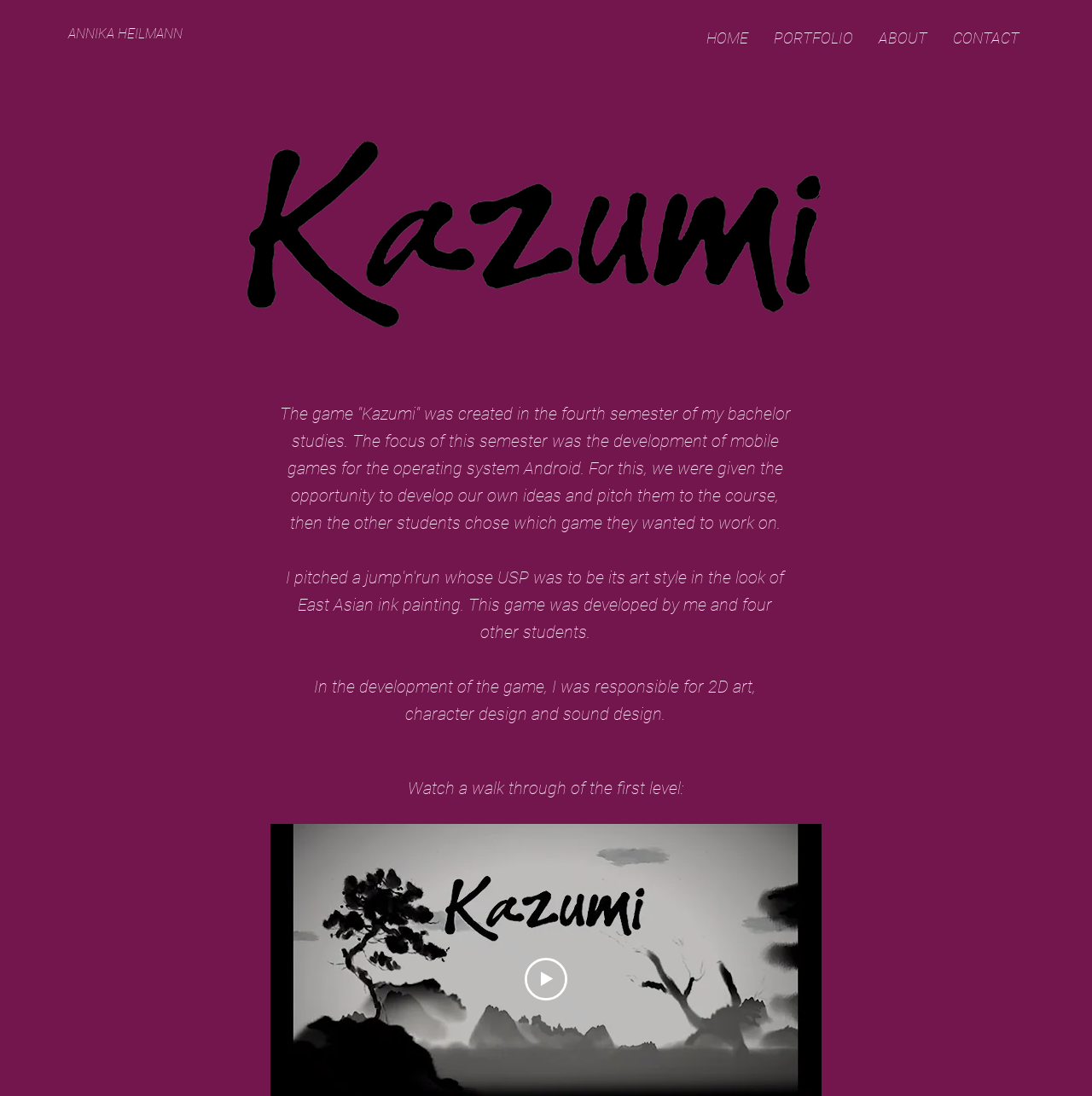Kindly respond to the following question with a single word or a brief phrase: 
What is Annika Heilmann's role in the game development?

2D art, character design and sound design